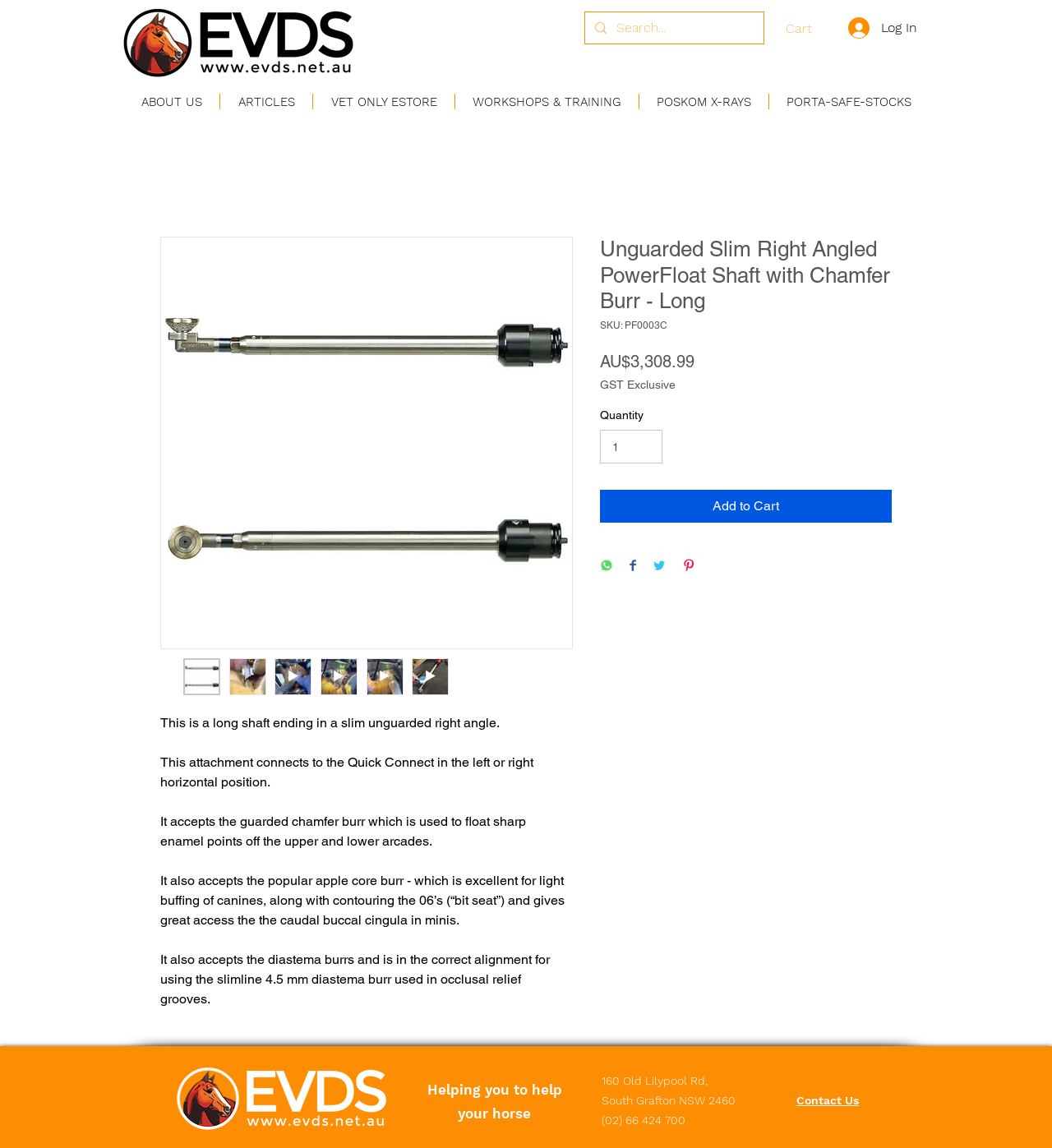Indicate the bounding box coordinates of the clickable region to achieve the following instruction: "Log in to your account."

[0.795, 0.011, 0.883, 0.038]